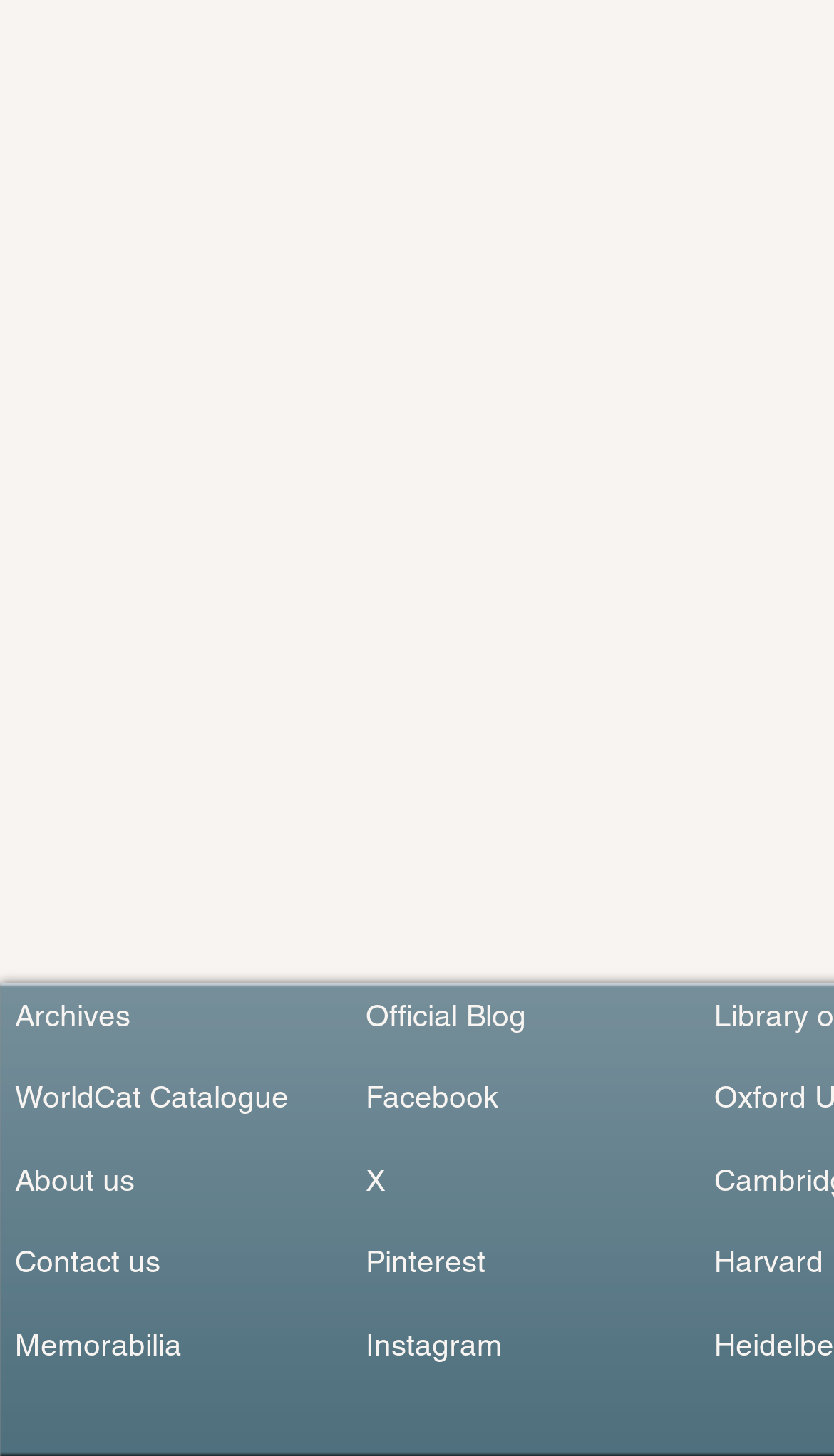What is the purpose of the 'X' link? From the image, respond with a single word or brief phrase.

Unknown